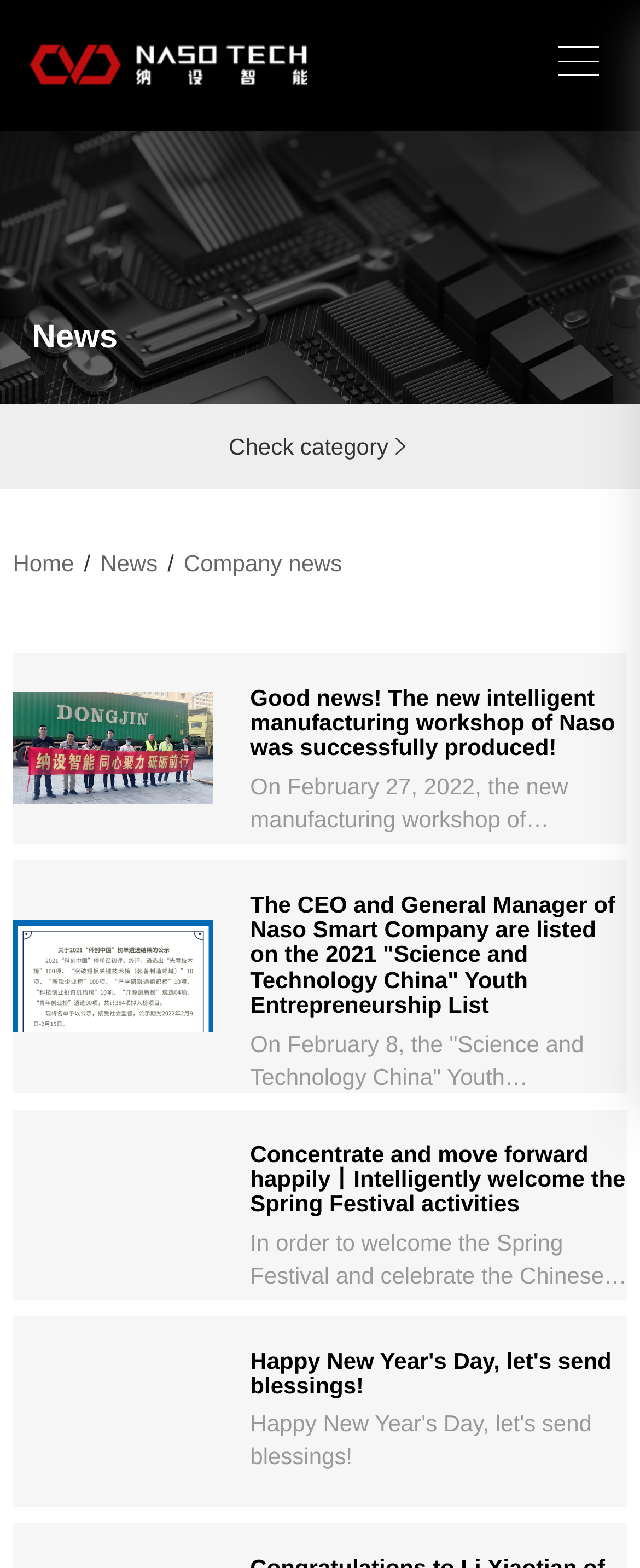What is the name of the company?
Refer to the image and provide a one-word or short phrase answer.

Naso Tech Co., Ltd.